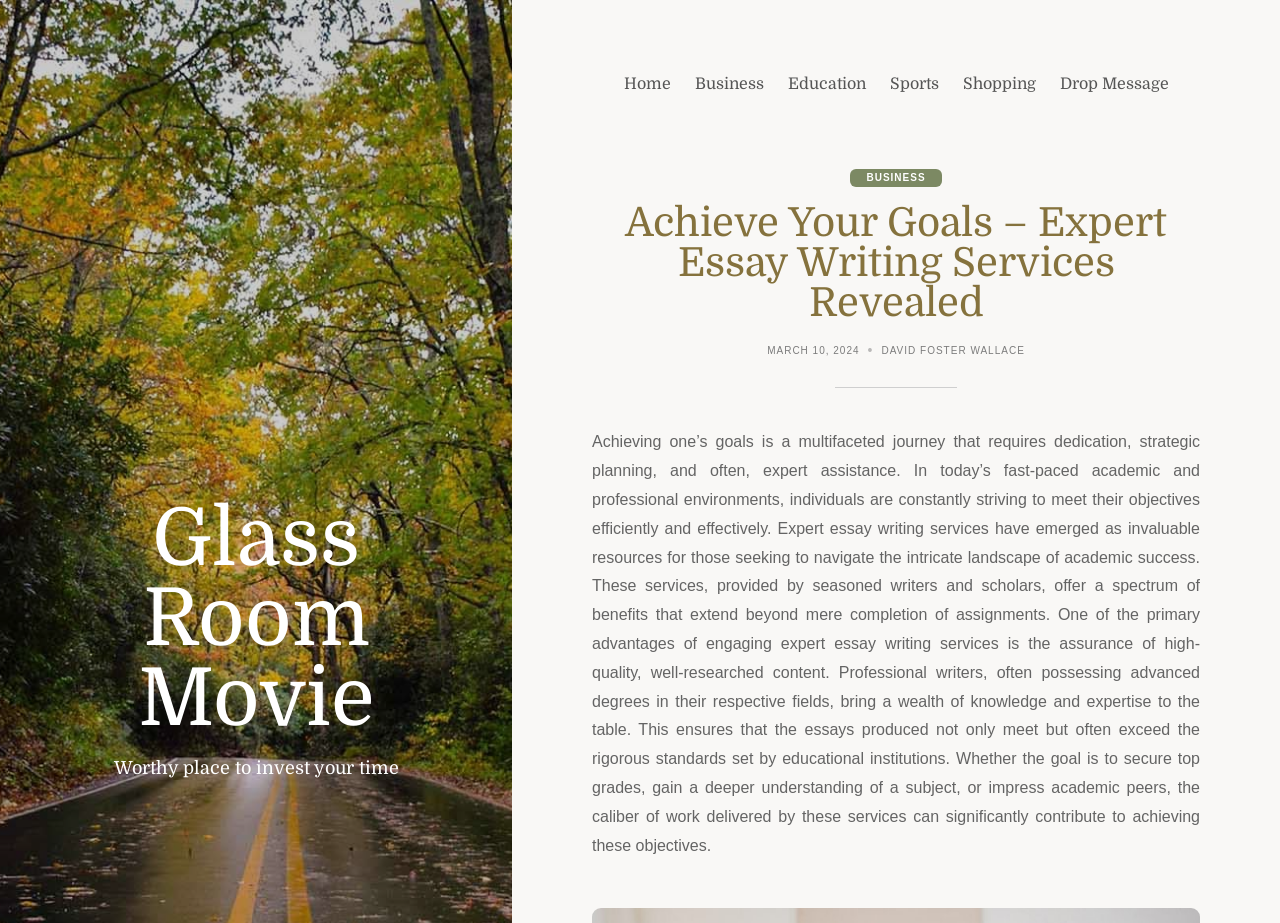For the given element description Glass Room Movie, determine the bounding box coordinates of the UI element. The coordinates should follow the format (top-left x, top-left y, bottom-right x, bottom-right y) and be within the range of 0 to 1.

[0.036, 0.54, 0.364, 0.8]